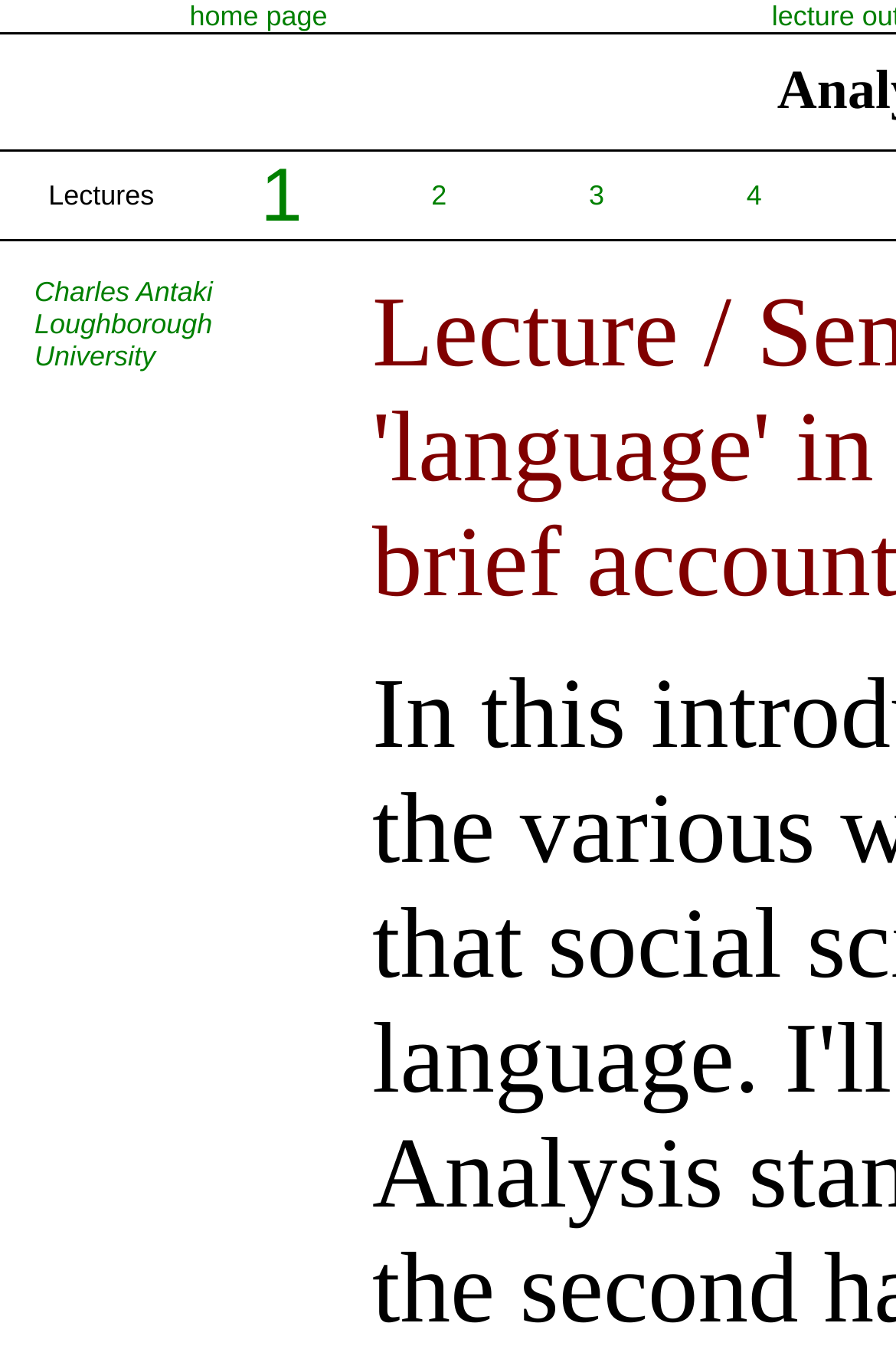Explain the contents of the webpage comprehensively.

The webpage is about a lecture series, specifically the first lecture, titled "T-in-I lecture 1: overview". At the top-left corner, there is a link to the "home page". Below it, there are four table cells containing links to different lectures, labeled "1", "2", "3", and "4", respectively. These links are positioned horizontally, with "1" on the left and "4" on the right. 

On the top-right corner, there are two links, one to "Charles Antaki" and another to "Loughborough University", positioned vertically, with "Charles Antaki" above "Loughborough University".